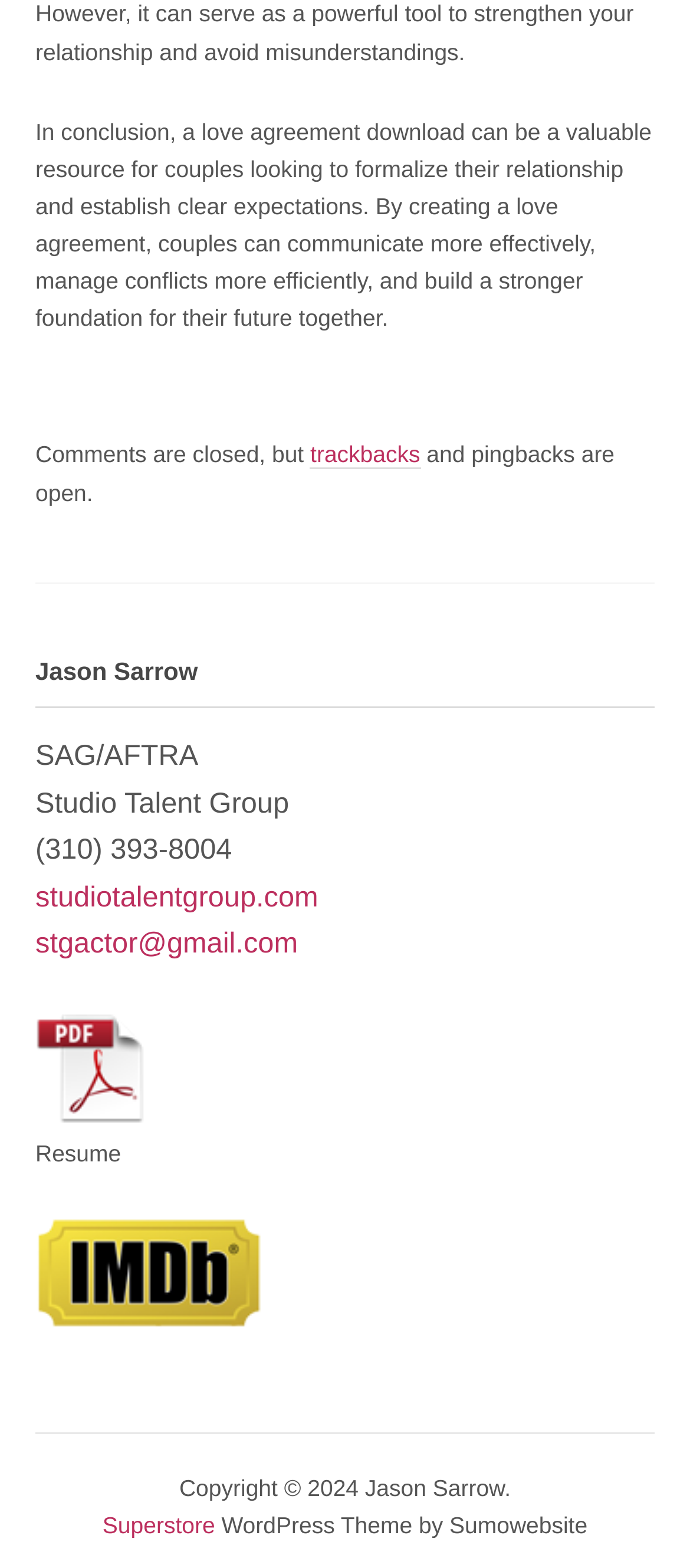What is the name of the website that designed the author's WordPress theme?
Please answer the question with a single word or phrase, referencing the image.

Sumowebsite